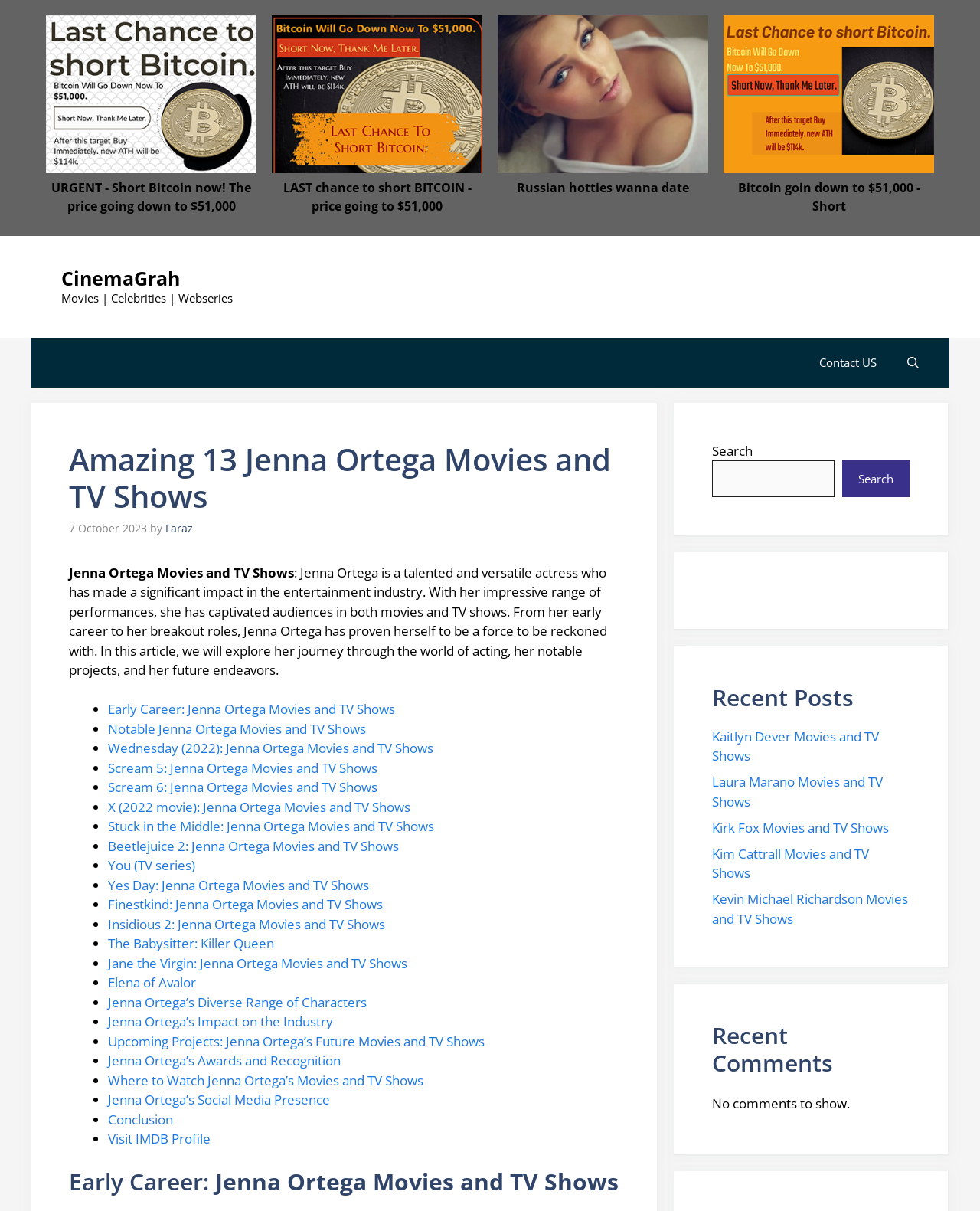Locate the bounding box coordinates of the segment that needs to be clicked to meet this instruction: "Read about 'Early Career: Jenna Ortega Movies and TV Shows'".

[0.07, 0.578, 0.403, 0.593]